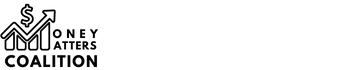Elaborate on all the features and components visible in the image.

The image features the logo of the "Money Matters Coalition." The design incorporates a stylized representation of a dollar sign combined with an upward arrow and a bar chart, symbolizing financial growth and savings. The title "MONEY MATTERS" is prominently displayed in bold, capital letters, emphasizing the importance of financial literacy and management. Below the title is the word "COALITION," indicating a partnership or collective effort aimed at improving financial awareness and strategies among individuals. This logo aligns with the overarching theme of the associated article, "Unlock the Money-Saving Code: 10 Hacks That Can Change Your Life," which focuses on practical tips for saving money and enhancing financial well-being.